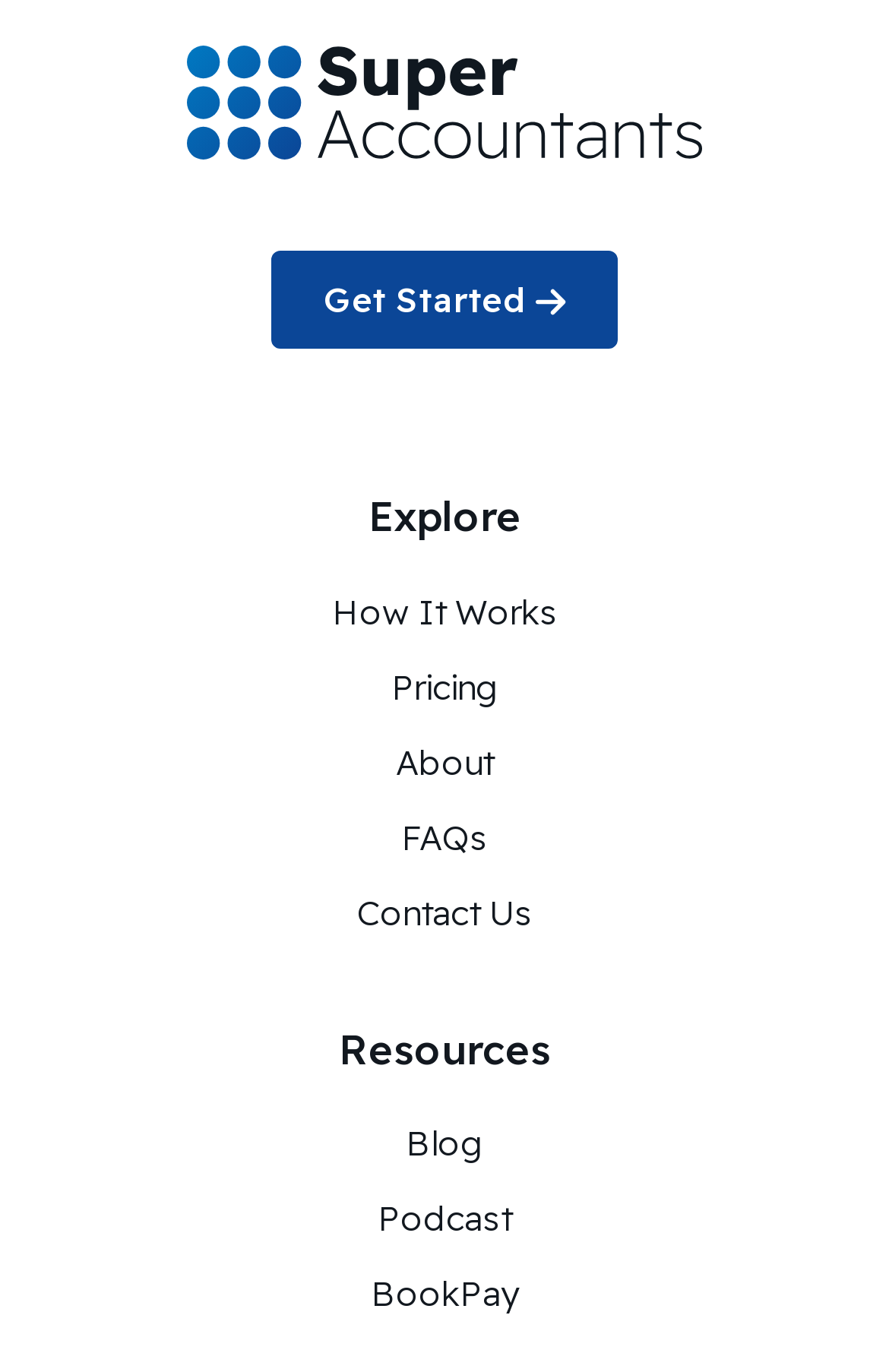How many links are there under the 'Explore' heading?
Give a detailed explanation using the information visible in the image.

Under the 'Explore' heading, there are four links: 'How It Works', 'Pricing', 'About', and 'FAQs'. These links are arranged vertically and can be found by comparing their y1, y2 coordinates.